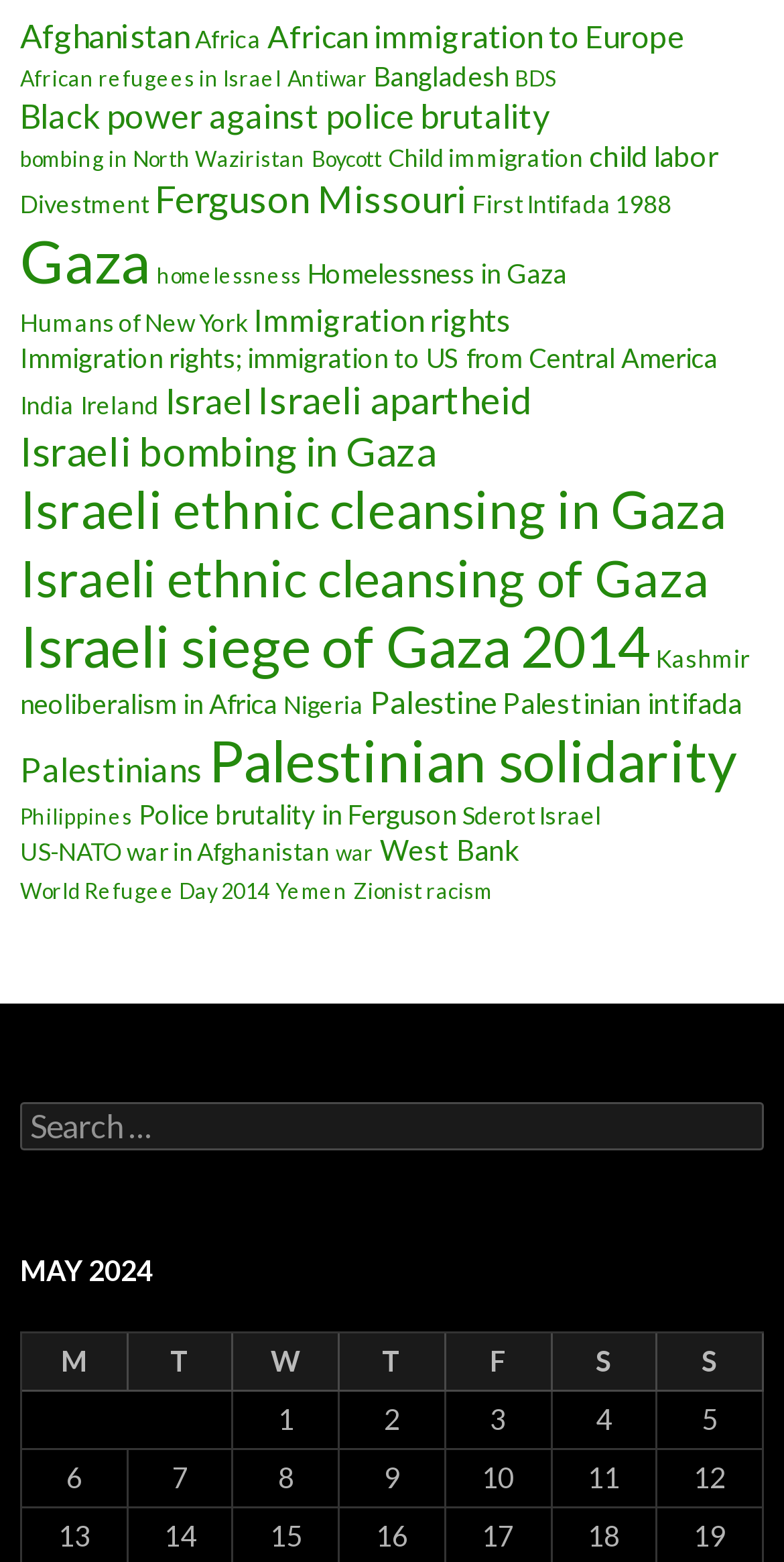Please determine the bounding box coordinates of the element's region to click in order to carry out the following instruction: "Go to the home page". The coordinates should be four float numbers between 0 and 1, i.e., [left, top, right, bottom].

None